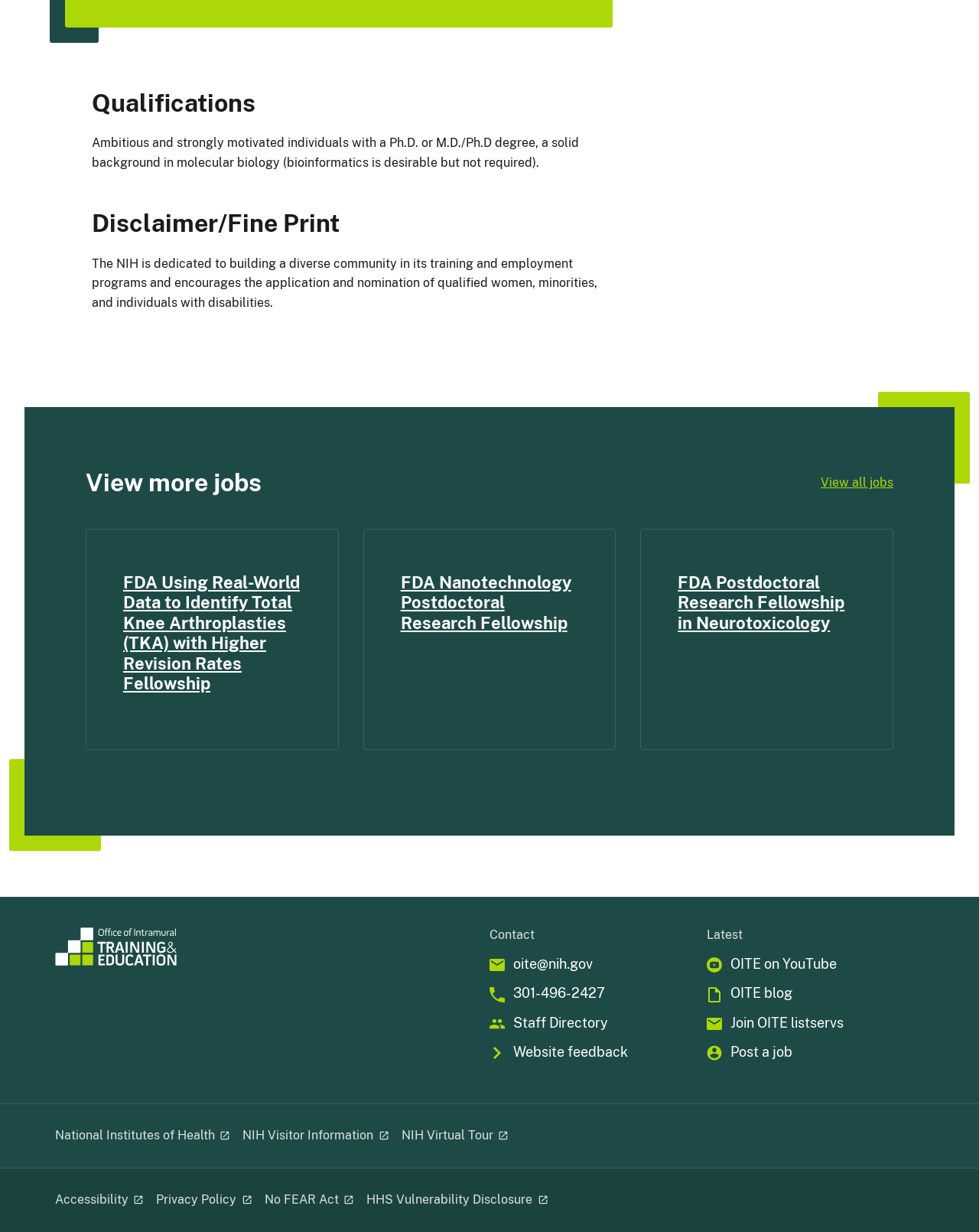Answer the question below using just one word or a short phrase: 
What is the required degree for the fellowship?

Ph.D. or M.D./Ph.D